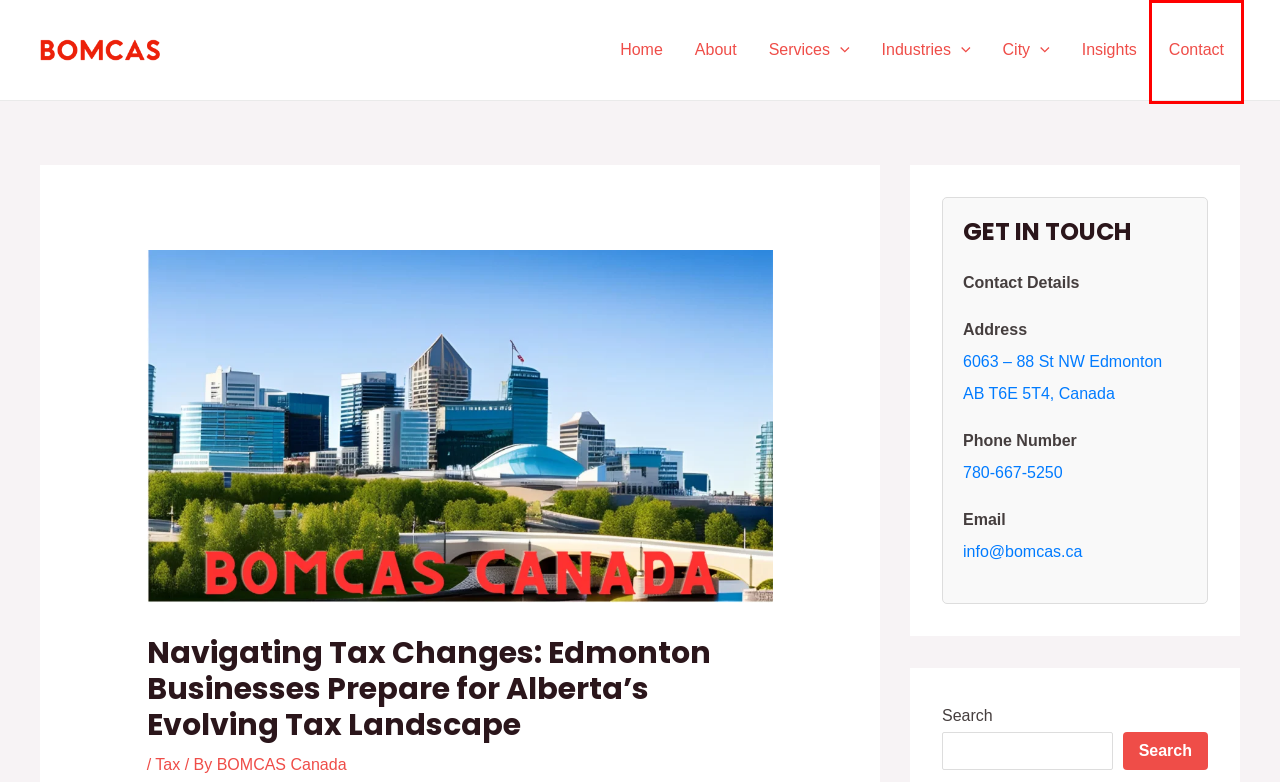Look at the screenshot of a webpage, where a red bounding box highlights an element. Select the best description that matches the new webpage after clicking the highlighted element. Here are the candidates:
A. Industries​ We Serve - Accountants Edmonton - Edmonton, Alberta
B. Contact - Accountants Edmonton
C. Cities We Serve in Alberta Canada
D. Tax - Accountants Edmonton
E. Accountants Edmonton - Small Business Accountants & Bookkeepers - Accounting Firm in Edmonton
F. Services - Accountants Edmonton
G. BOMCAS Canada
H. About - Accountants Edmonton

B